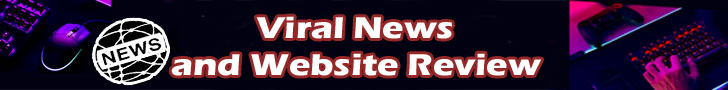Offer a detailed narrative of what is shown in the image.

The image features a dynamic header banner for a website dedicated to viral news and website reviews. The text prominently displays "Viral News and Website Review" in bold, striking red letters, capturing attention with its vigorous presentation. A globe icon representing news sits gracefully next to the text, enhancing the theme of global information dissemination. The background is styled with a blend of dark tones and colorful neon accents, likely hinting at a tech-savvy audience. Beneath the text, an illuminated keyboard and a mouse can be seen, symbolizing the digital aspect of the news and reviews being offered. This composition conveys a modern, engaging atmosphere suitable for a platform focused on current events and online content evaluations.